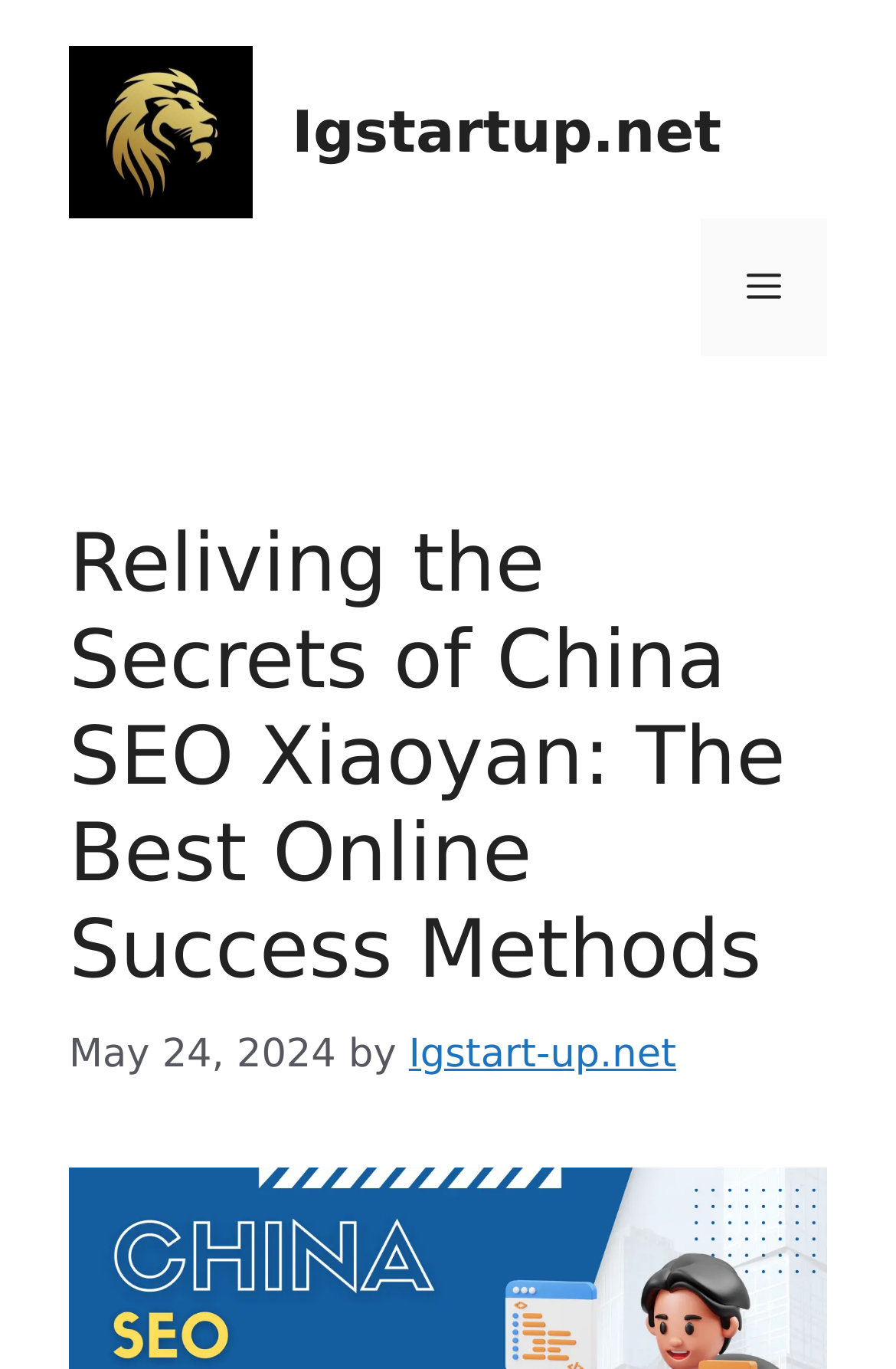What is the website's name?
Please utilize the information in the image to give a detailed response to the question.

I determined the website's name by looking at the banner element at the top of the page, which contains a link with the text 'Igstartup.net'.